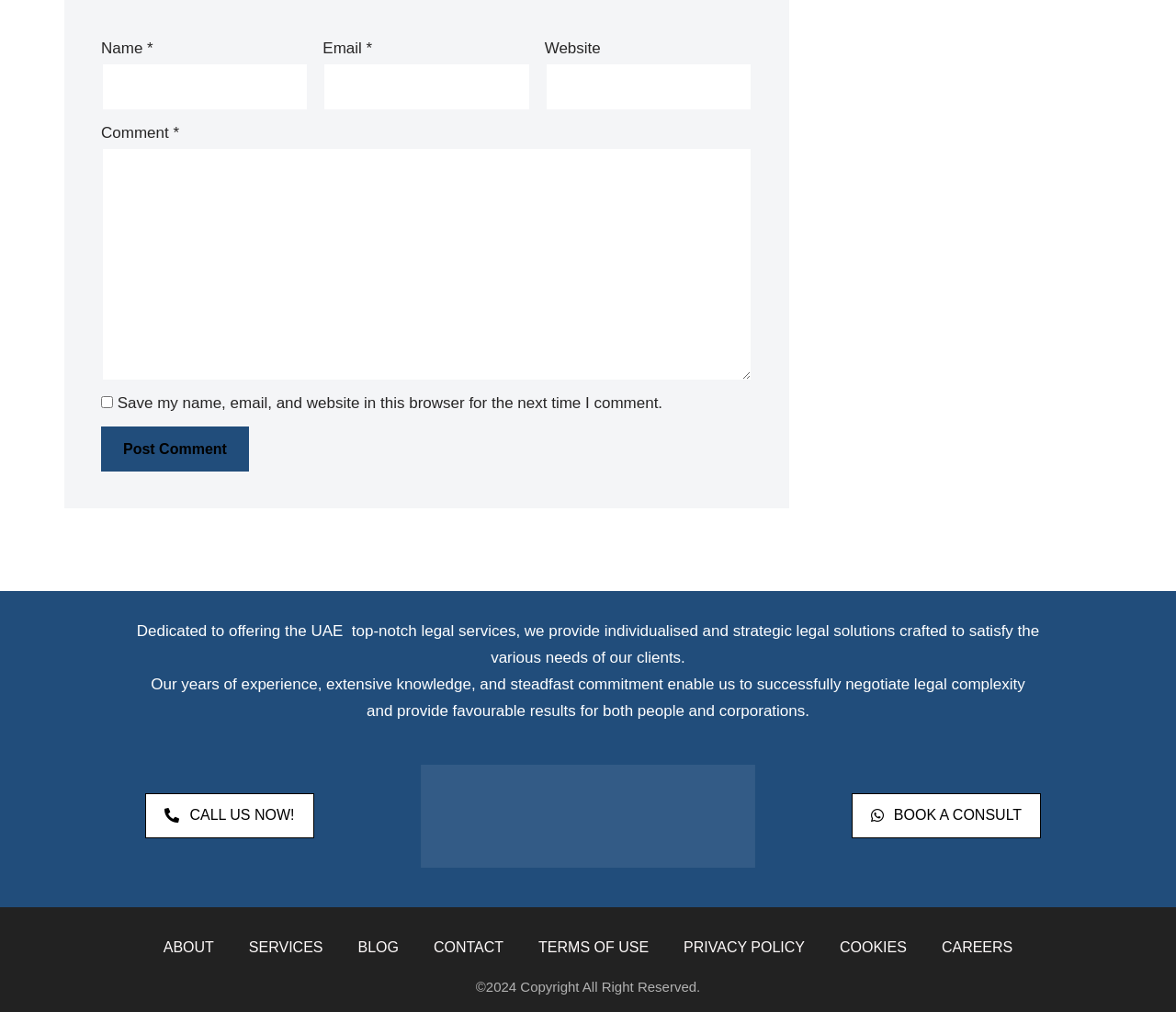What is the company's goal?
Please interpret the details in the image and answer the question thoroughly.

The company's goal is to provide legal services as indicated by the StaticText element which states 'Dedicated to offering the UAE top-notch legal services, we provide individualised and strategic legal solutions crafted to satisfy the various needs of our clients.'